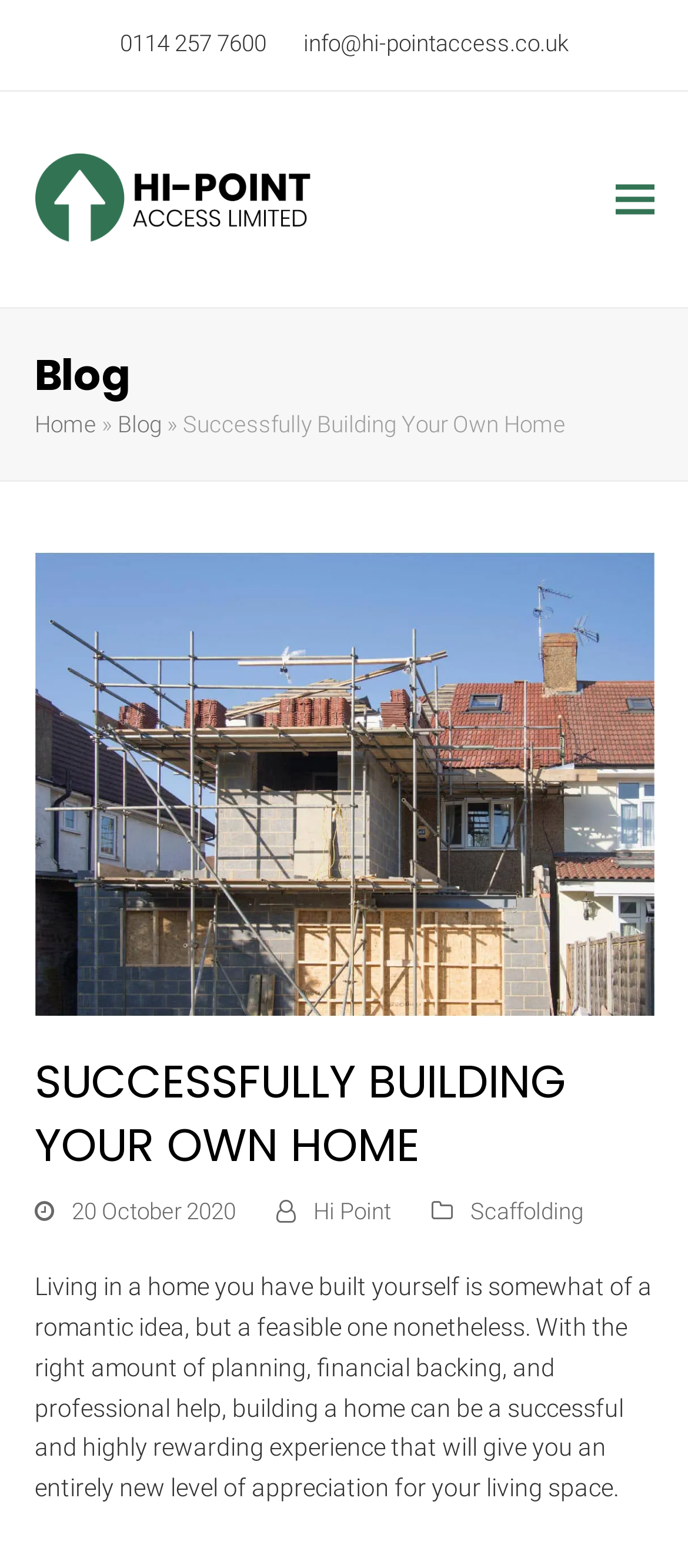Use a single word or phrase to answer the following:
Who is the author of the article?

Not specified